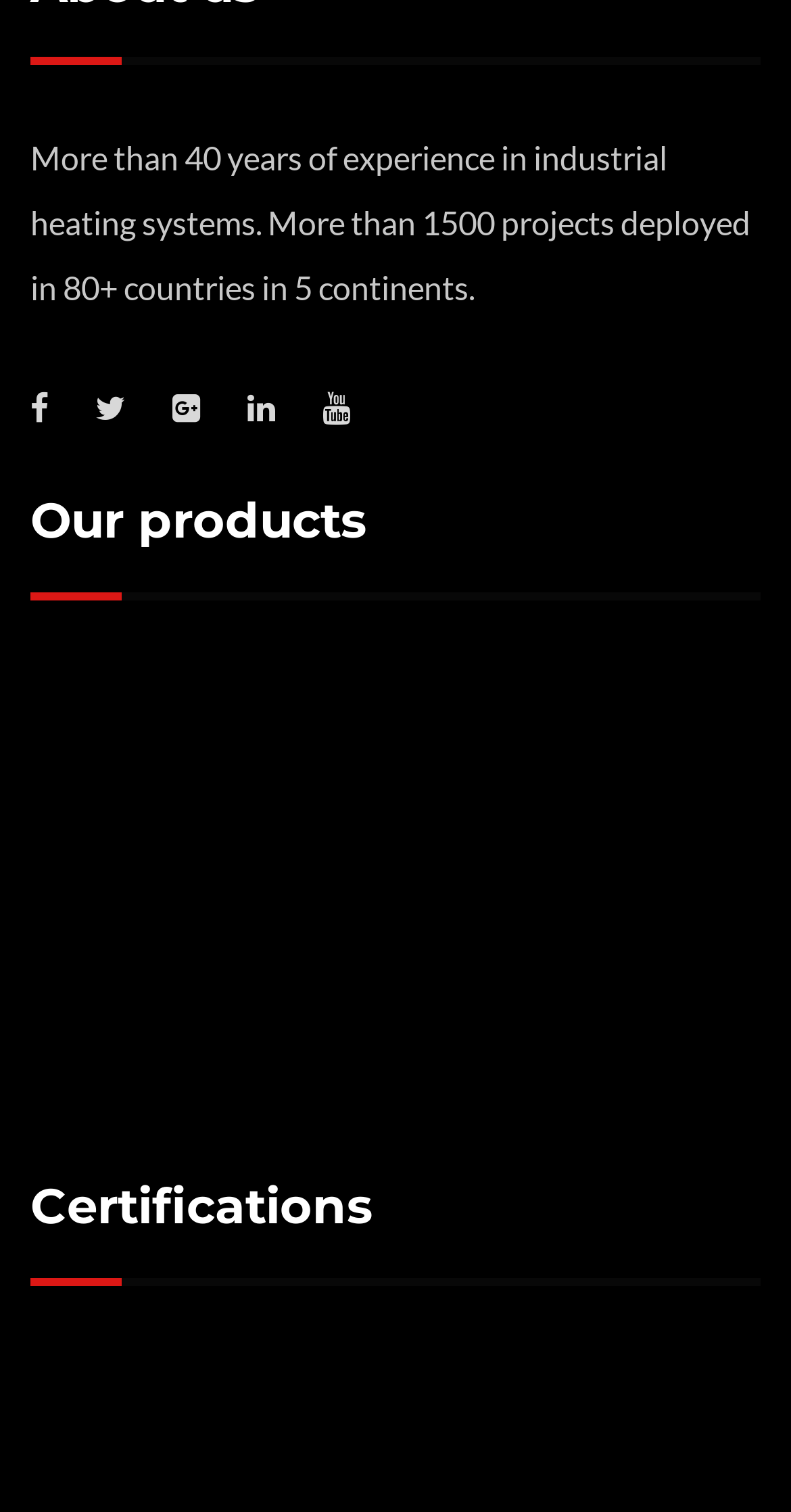Using the webpage screenshot and the element description title="Heating Ovens", determine the bounding box coordinates. Specify the coordinates in the format (top-left x, top-left y, bottom-right x, bottom-right y) with values ranging from 0 to 1.

[0.671, 0.639, 0.961, 0.726]